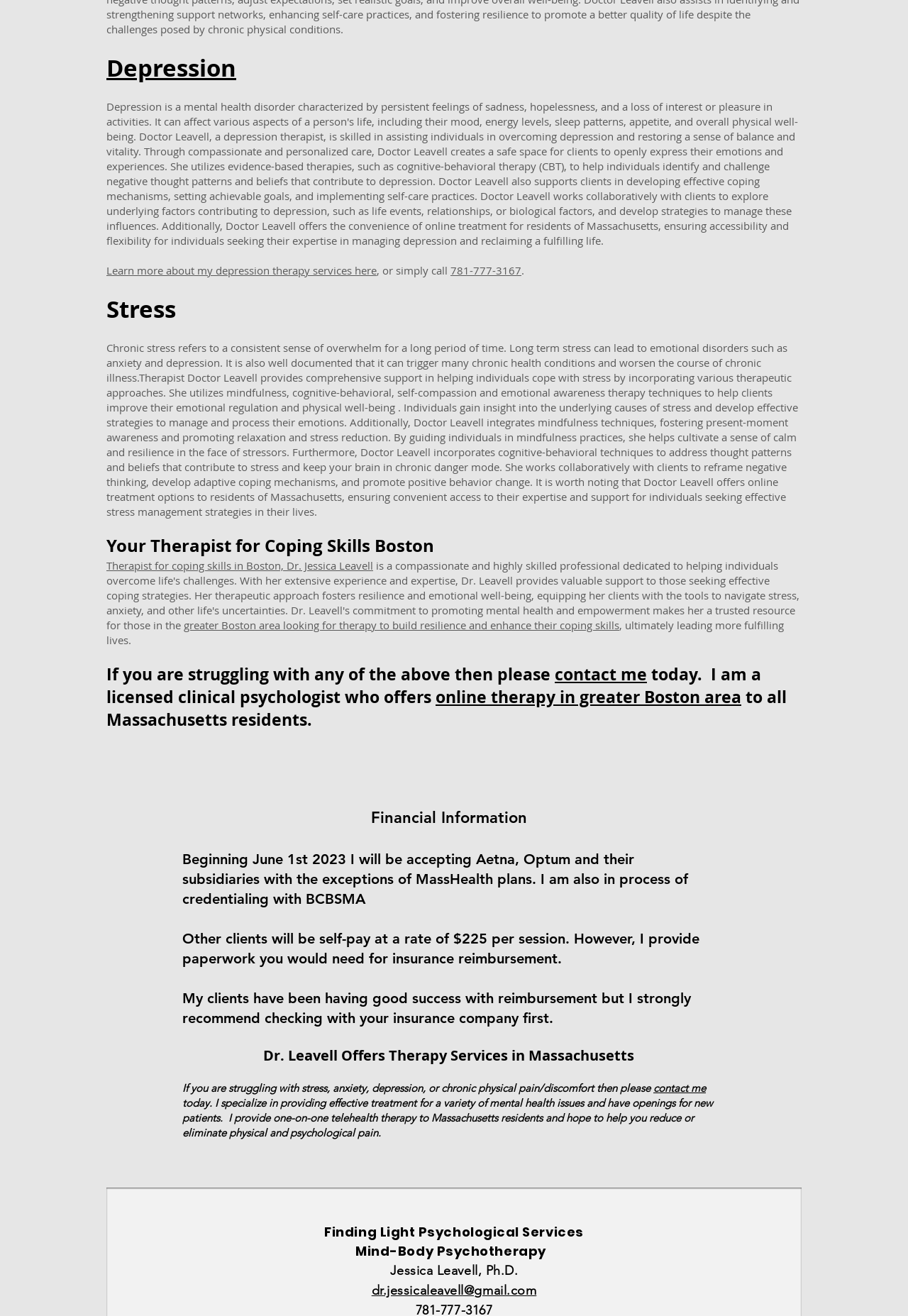What is the therapist's name?
Examine the image and provide an in-depth answer to the question.

I found the therapist's name by looking at the heading 'Your Therapist for Coping Skills Boston' and the link 'Therapist for coping skills in Boston, Dr. Jessica Leavell' which suggests that Dr. Jessica Leavell is the therapist.